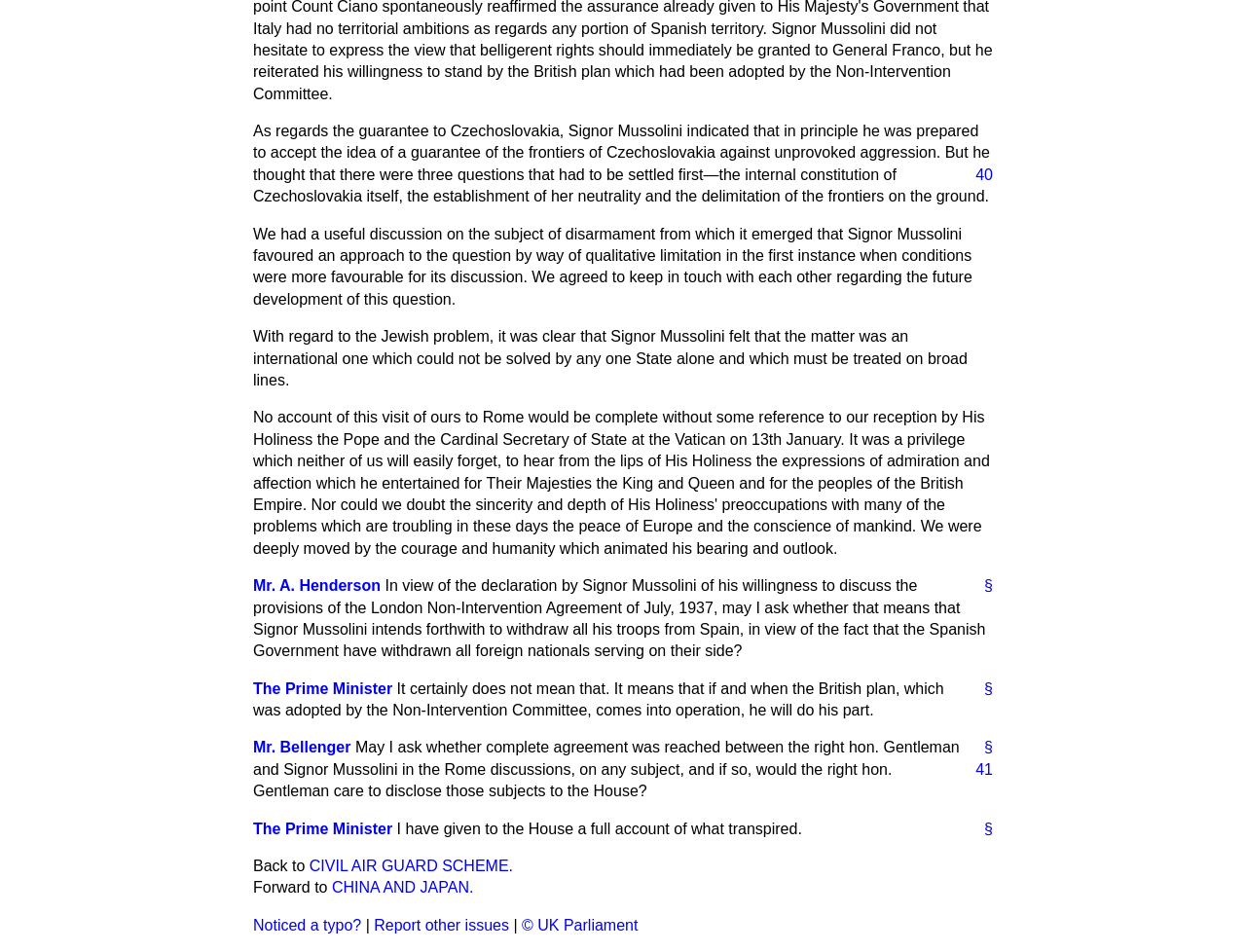Reply to the question with a single word or phrase:
Who is the Prime Minister mentioned in the text?

Unspecified